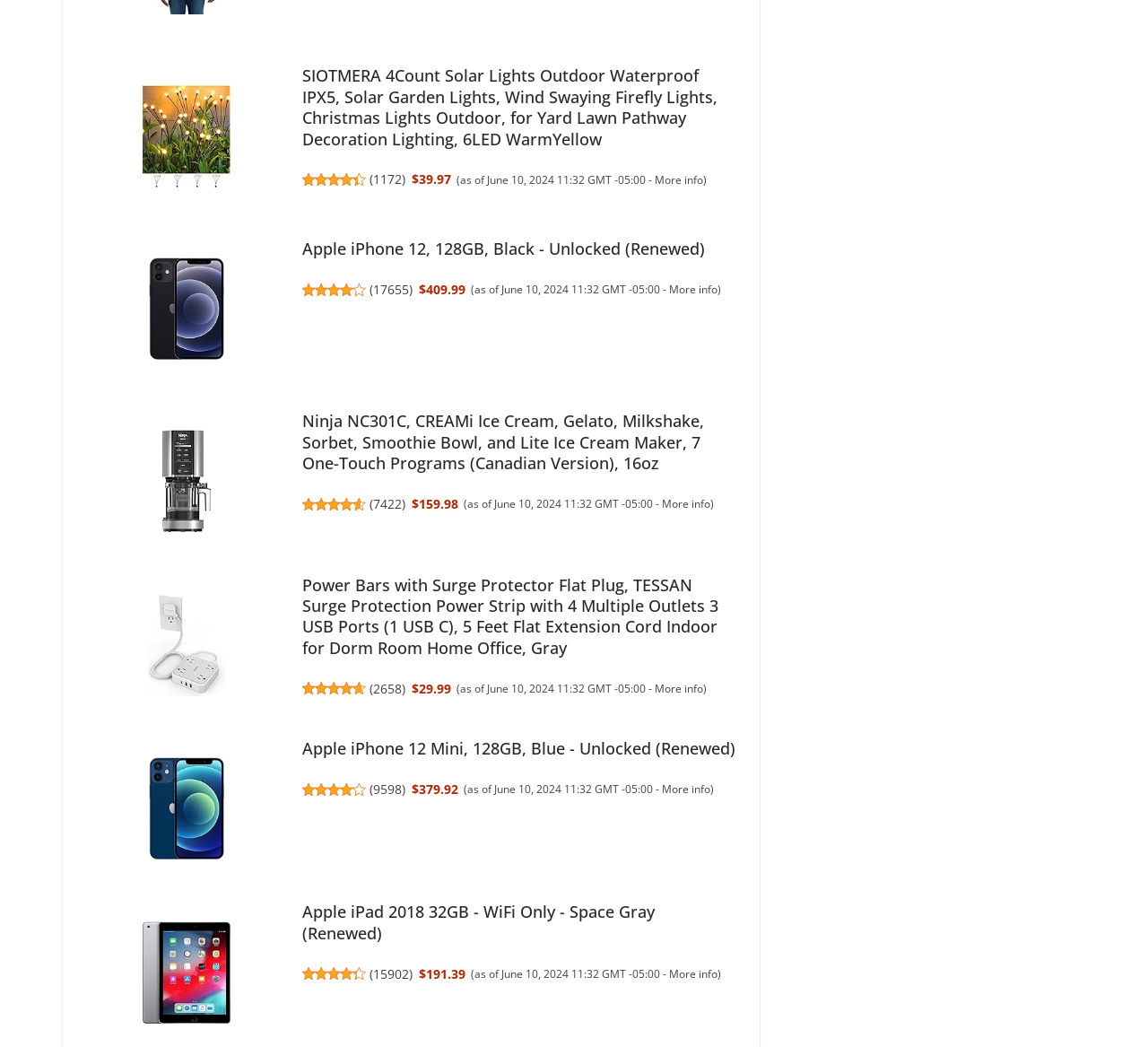Kindly determine the bounding box coordinates for the clickable area to achieve the given instruction: "Get more information about Ninja NC301C, CREAMi Ice Cream Maker".

[0.577, 0.474, 0.619, 0.489]